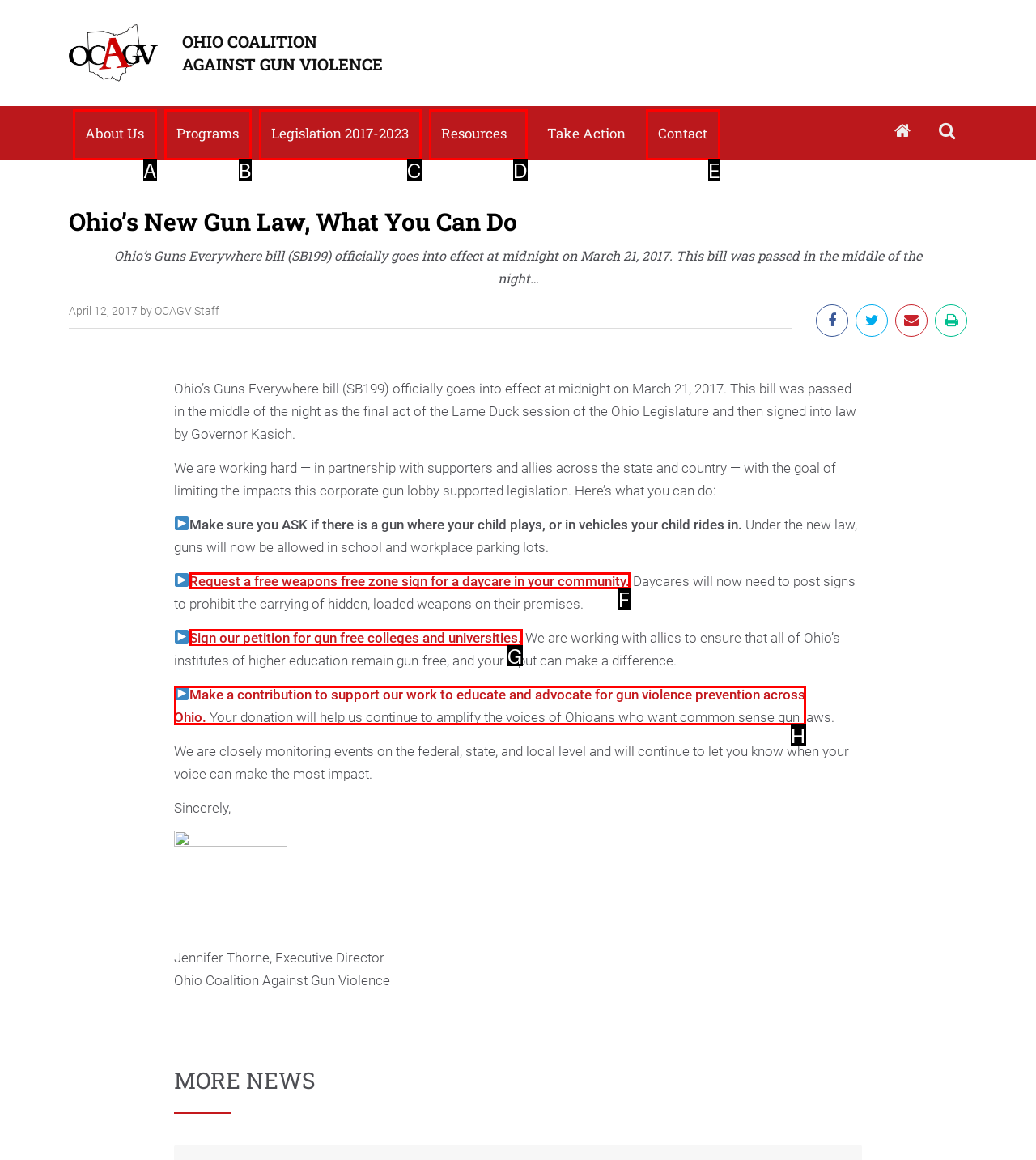Identify the HTML element that matches the description: Programs. Provide the letter of the correct option from the choices.

B